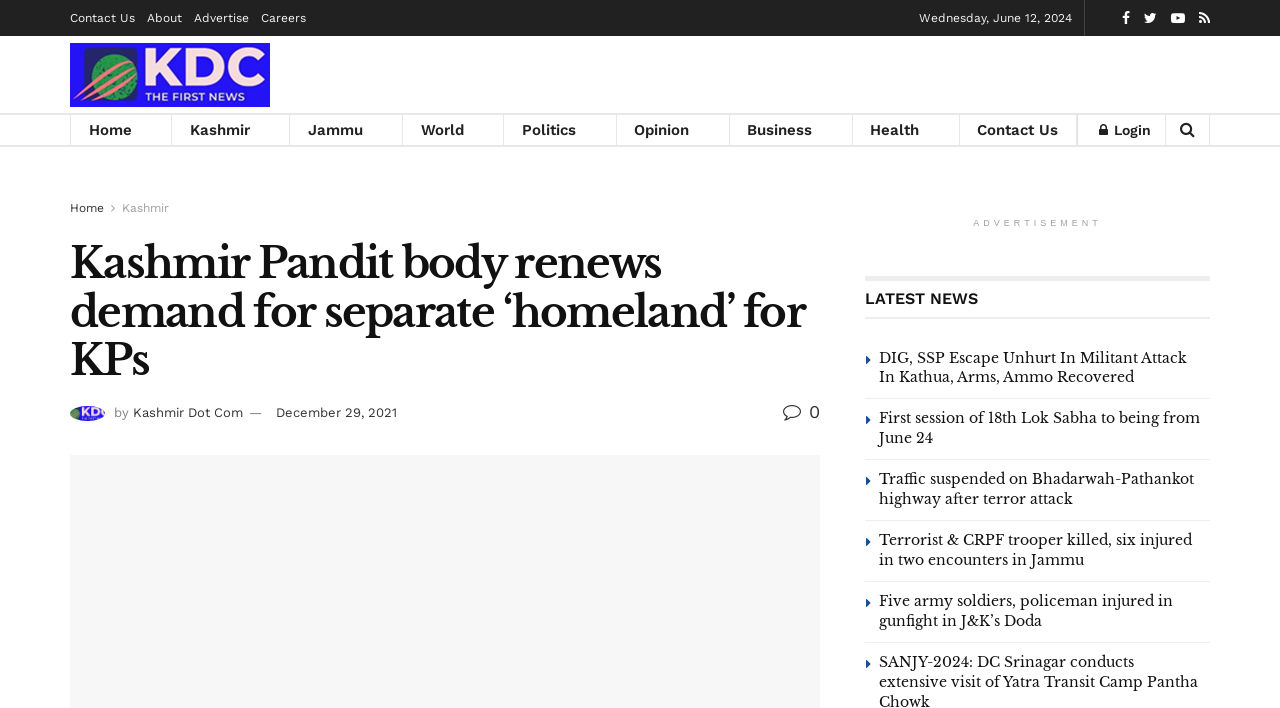Please specify the bounding box coordinates of the clickable region to carry out the following instruction: "View current issue". The coordinates should be four float numbers between 0 and 1, in the format [left, top, right, bottom].

None